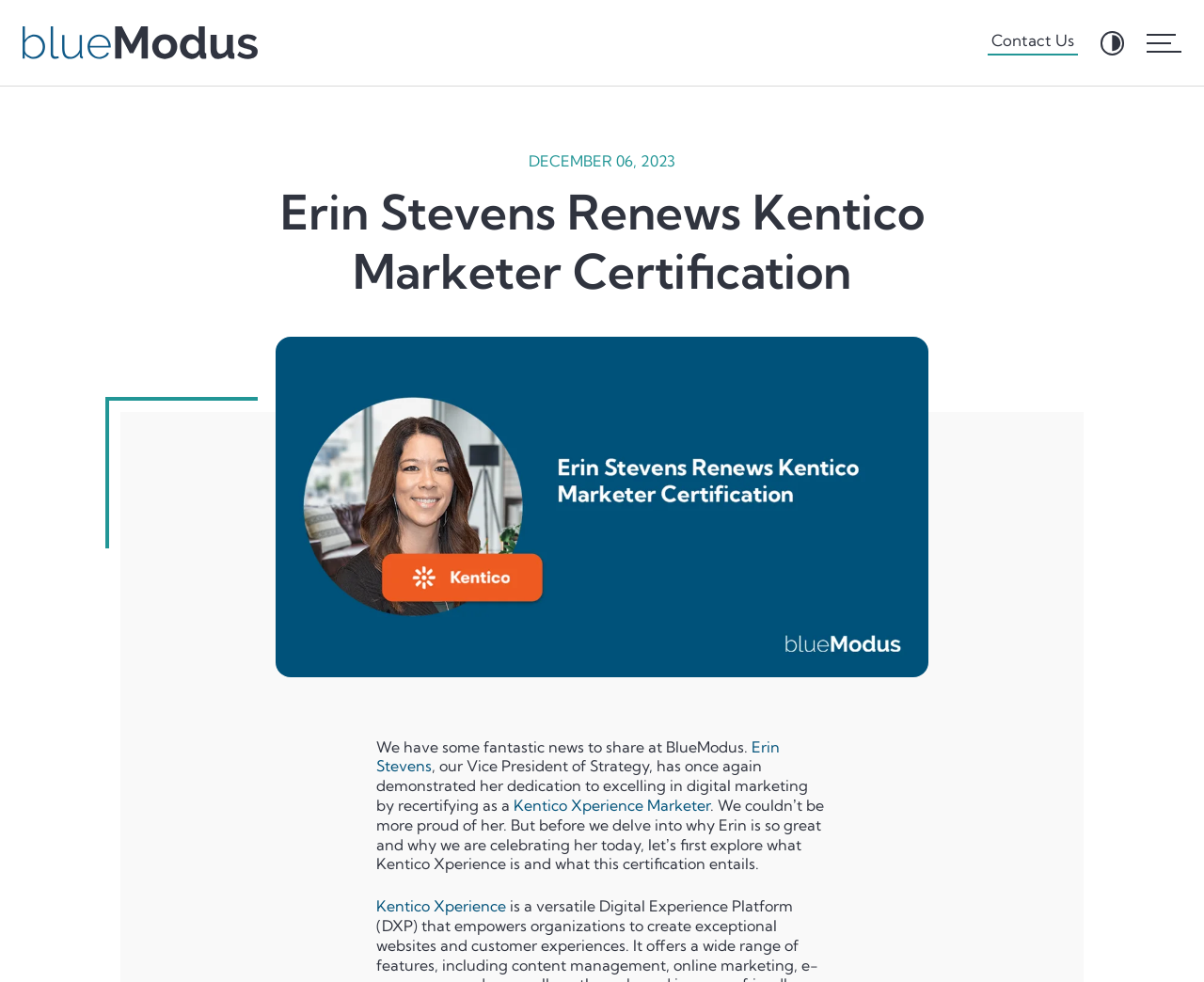Please determine the bounding box coordinates of the area that needs to be clicked to complete this task: 'learn more about Erin Stevens'. The coordinates must be four float numbers between 0 and 1, formatted as [left, top, right, bottom].

[0.312, 0.751, 0.648, 0.79]